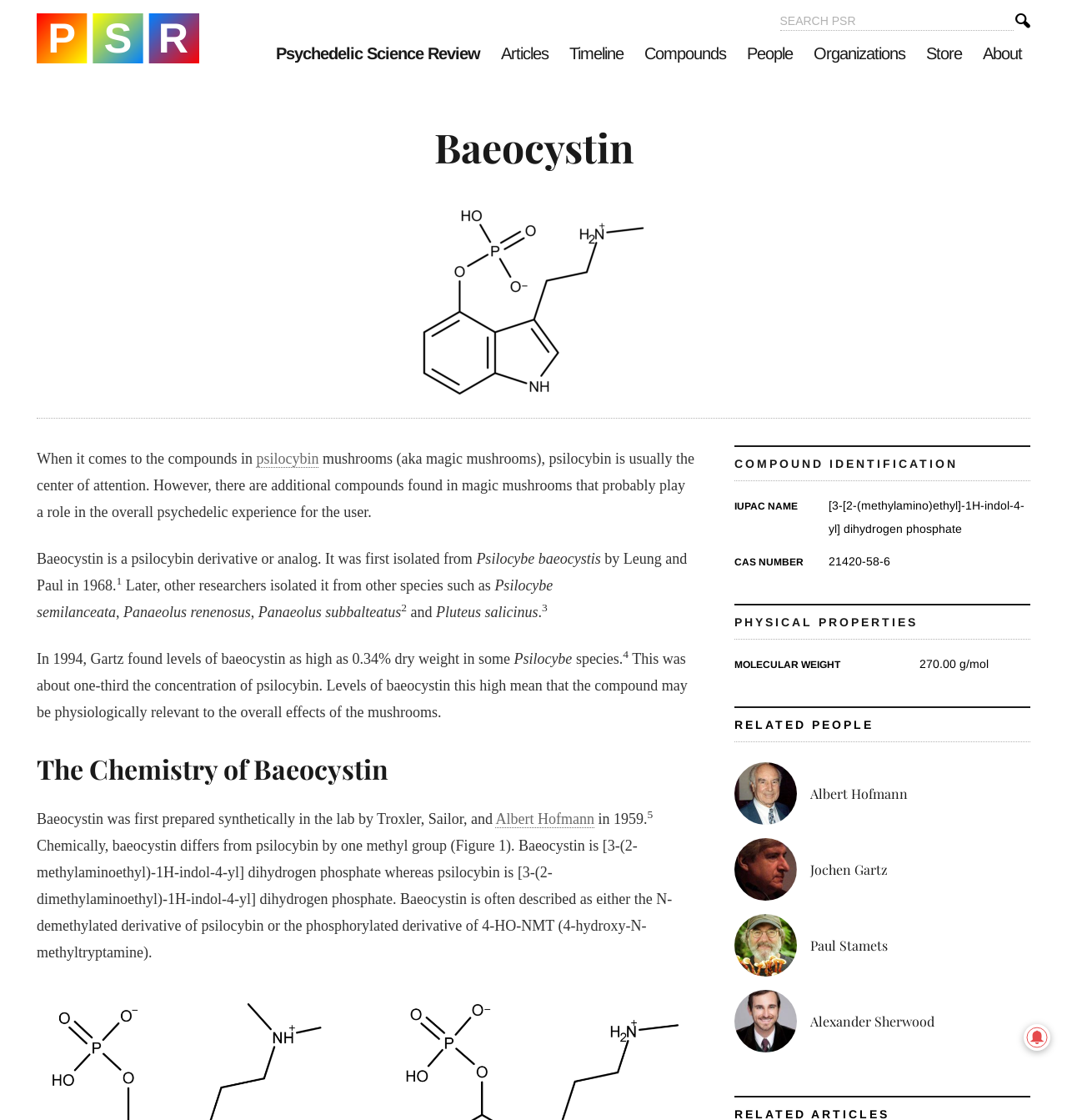Find the bounding box coordinates of the element's region that should be clicked in order to follow the given instruction: "Click on the link to Psychedelic Science Review". The coordinates should consist of four float numbers between 0 and 1, i.e., [left, top, right, bottom].

[0.034, 0.012, 0.187, 0.057]